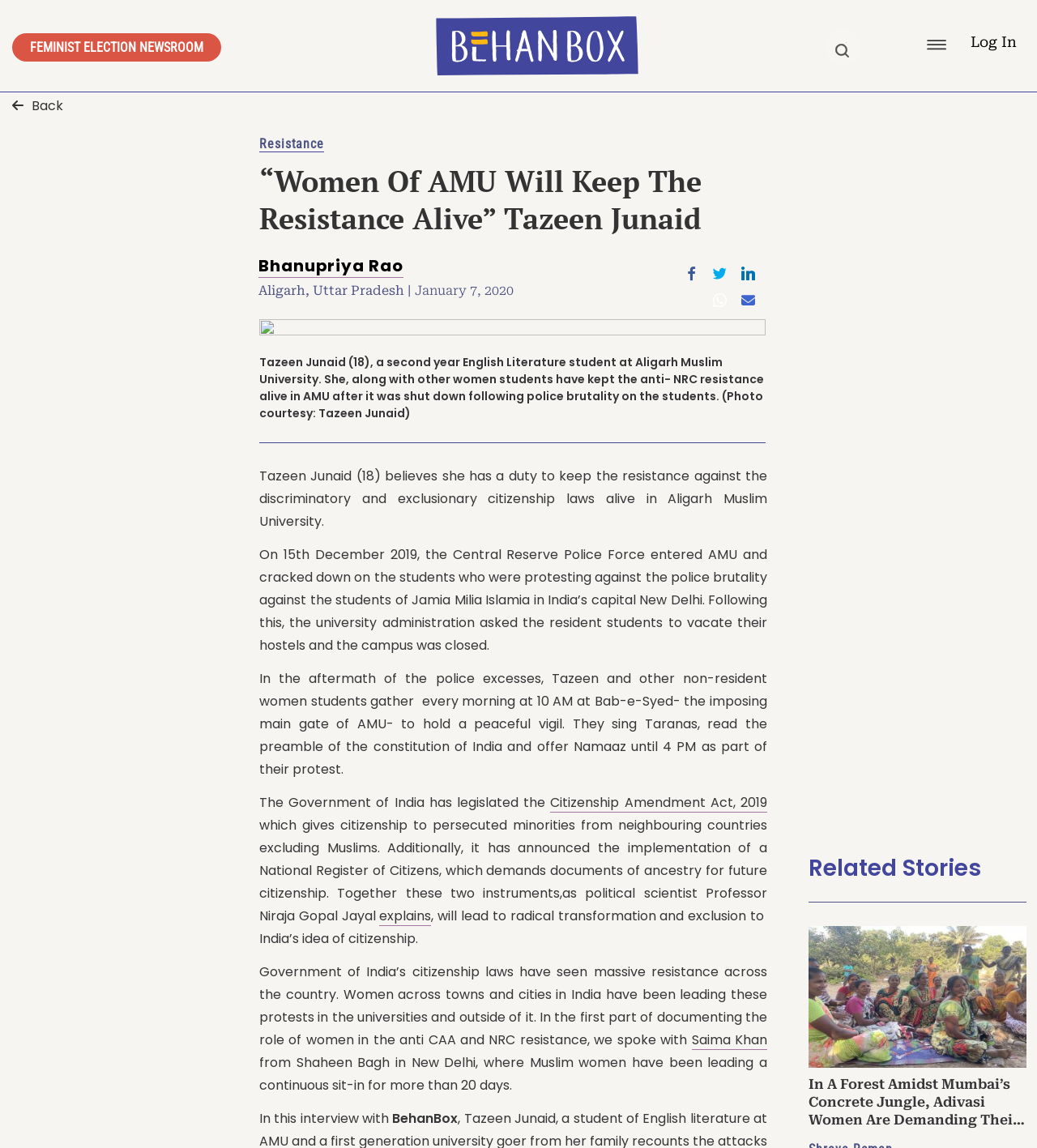Please locate the clickable area by providing the bounding box coordinates to follow this instruction: "Click on the 'Resistance' link".

[0.25, 0.119, 0.312, 0.133]